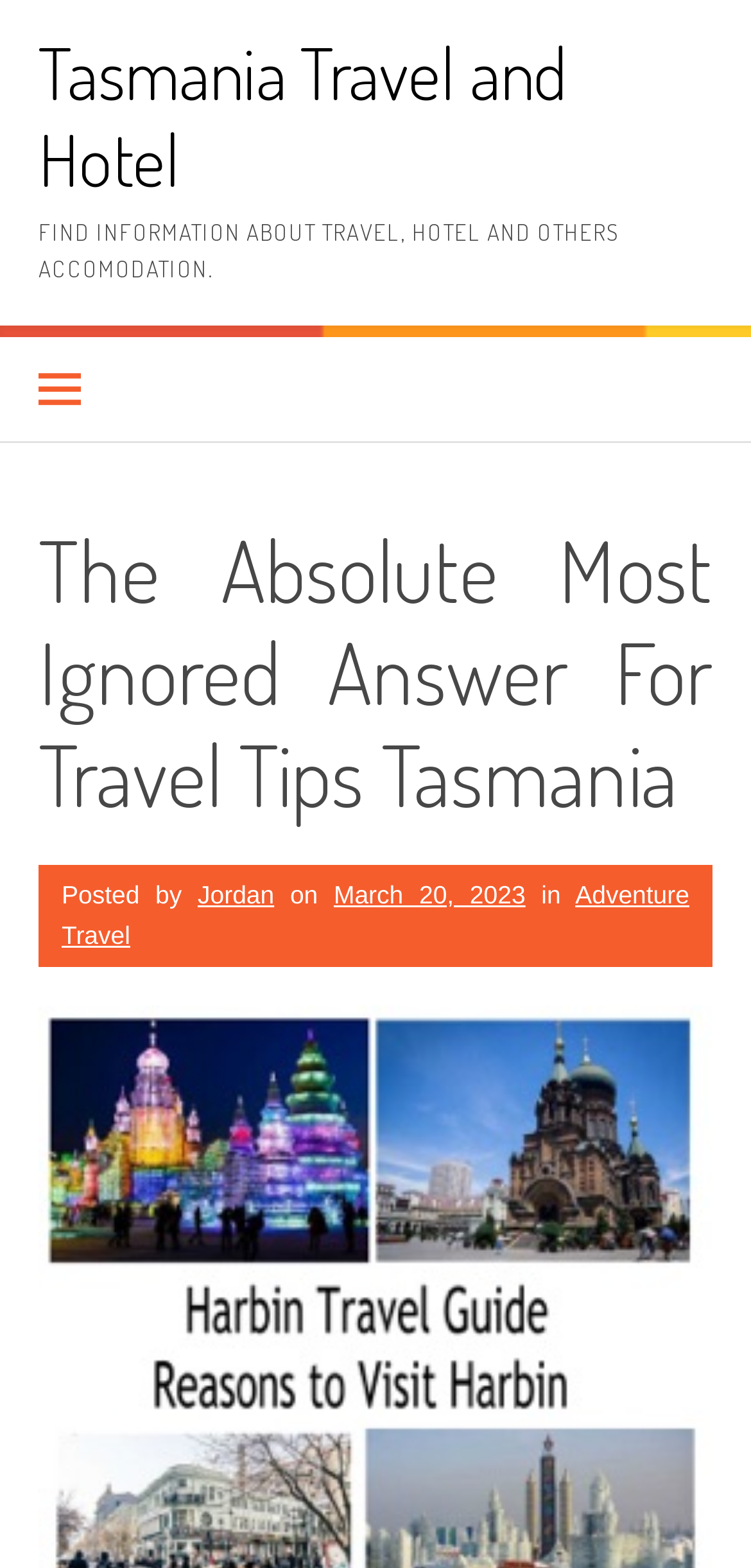What is the category of the article?
Answer the question with detailed information derived from the image.

I determined the category of the article by looking at the link 'Adventure Travel' which is located at the bottom of the header section, indicating that the article belongs to this category.